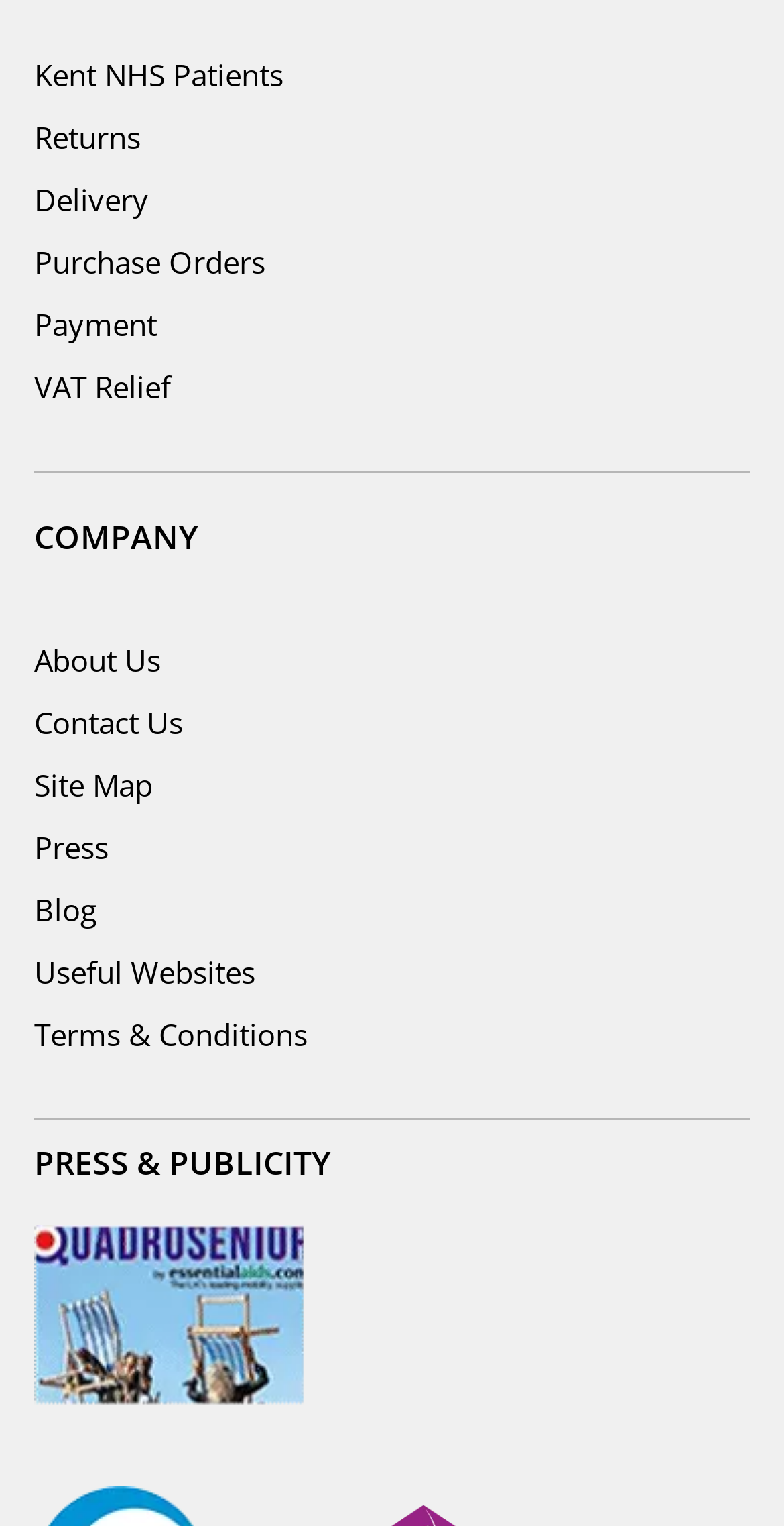Kindly determine the bounding box coordinates for the clickable area to achieve the given instruction: "Check payment options".

[0.044, 0.199, 0.2, 0.225]